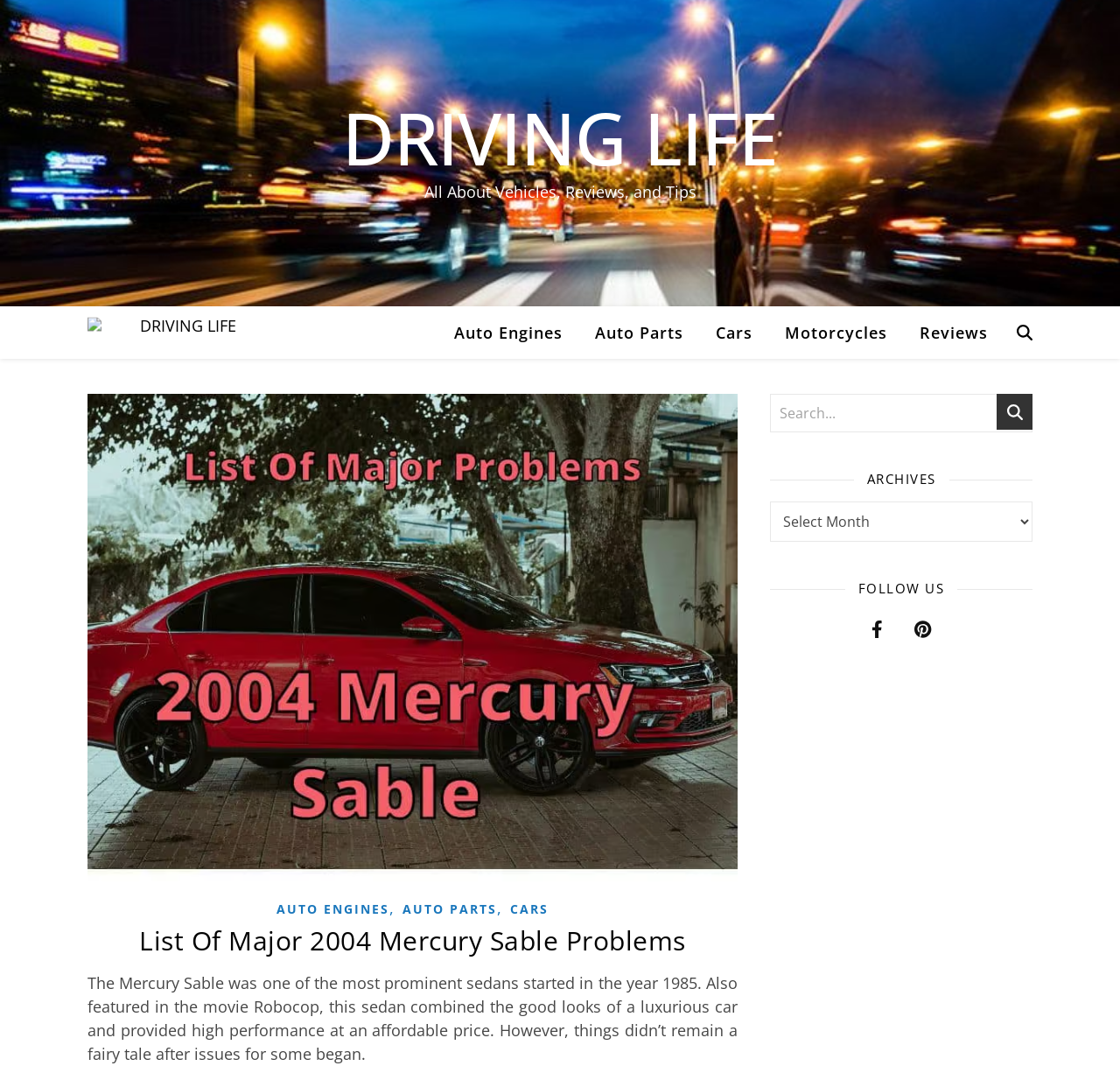Based on the element description Cars, identify the bounding box coordinates for the UI element. The coordinates should be in the format (top-left x, top-left y, bottom-right x, bottom-right y) and within the 0 to 1 range.

[0.627, 0.284, 0.684, 0.332]